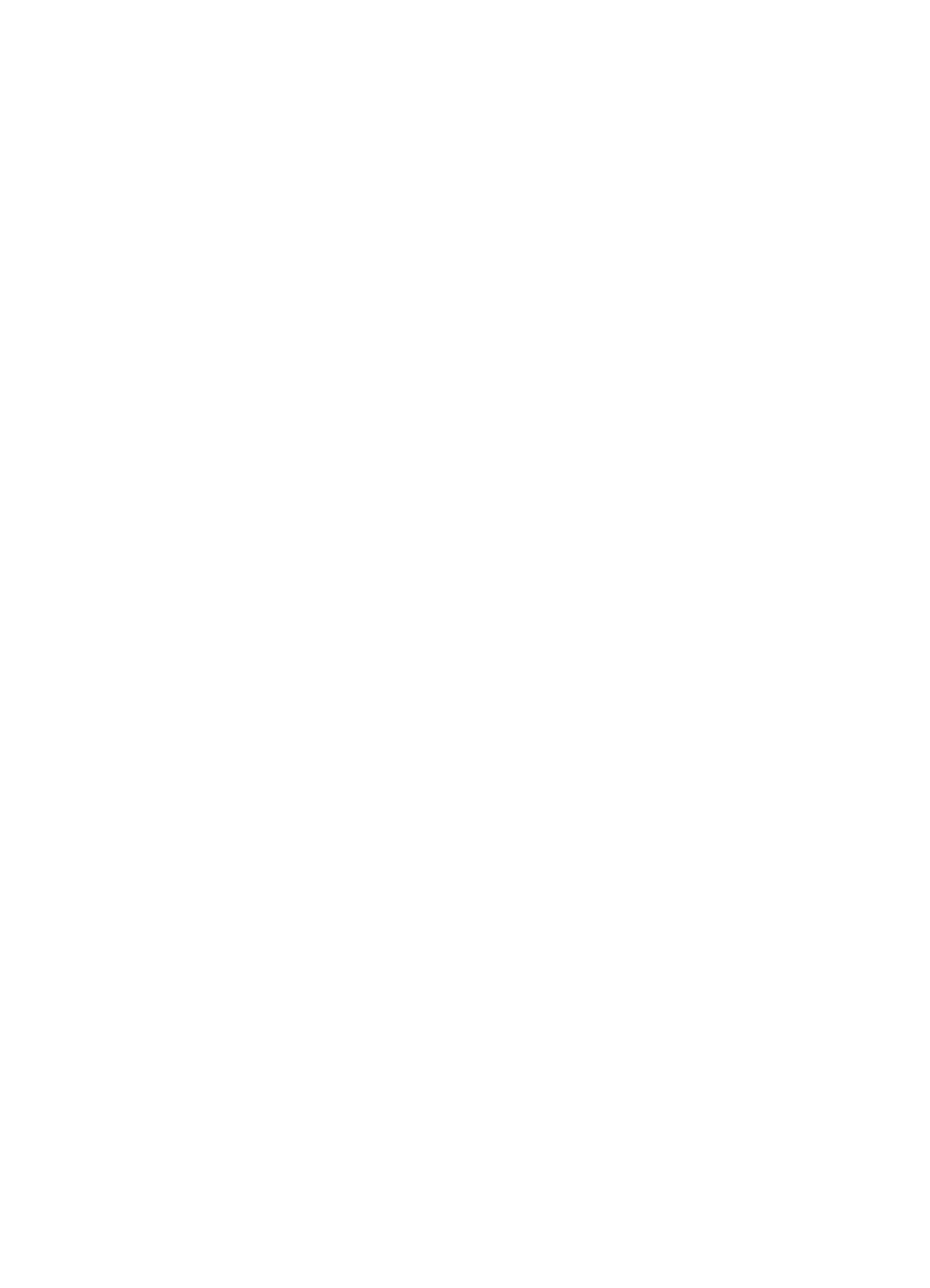Answer the following in one word or a short phrase: 
How many menu items are in the footer menu?

4